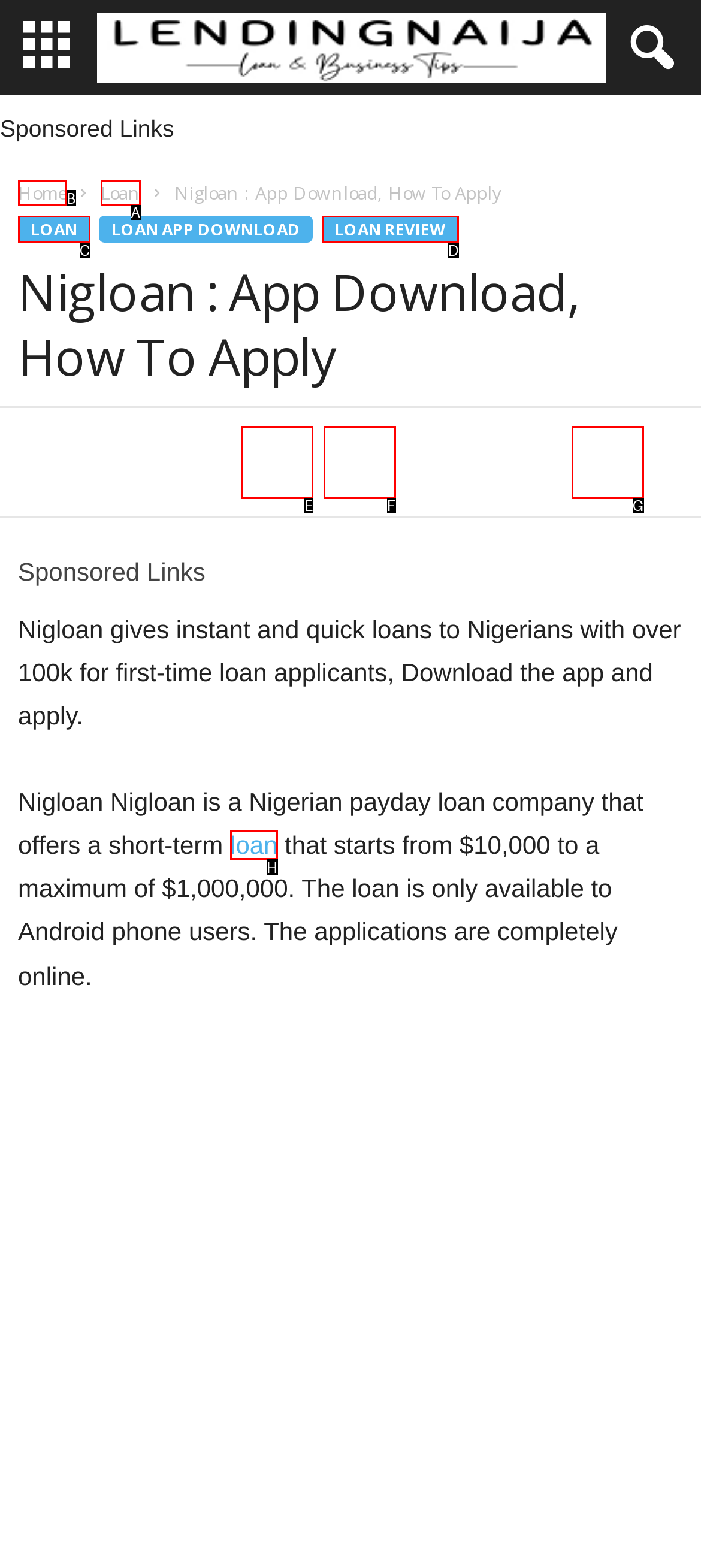Identify which lettered option to click to carry out the task: Click the Home link. Provide the letter as your answer.

B